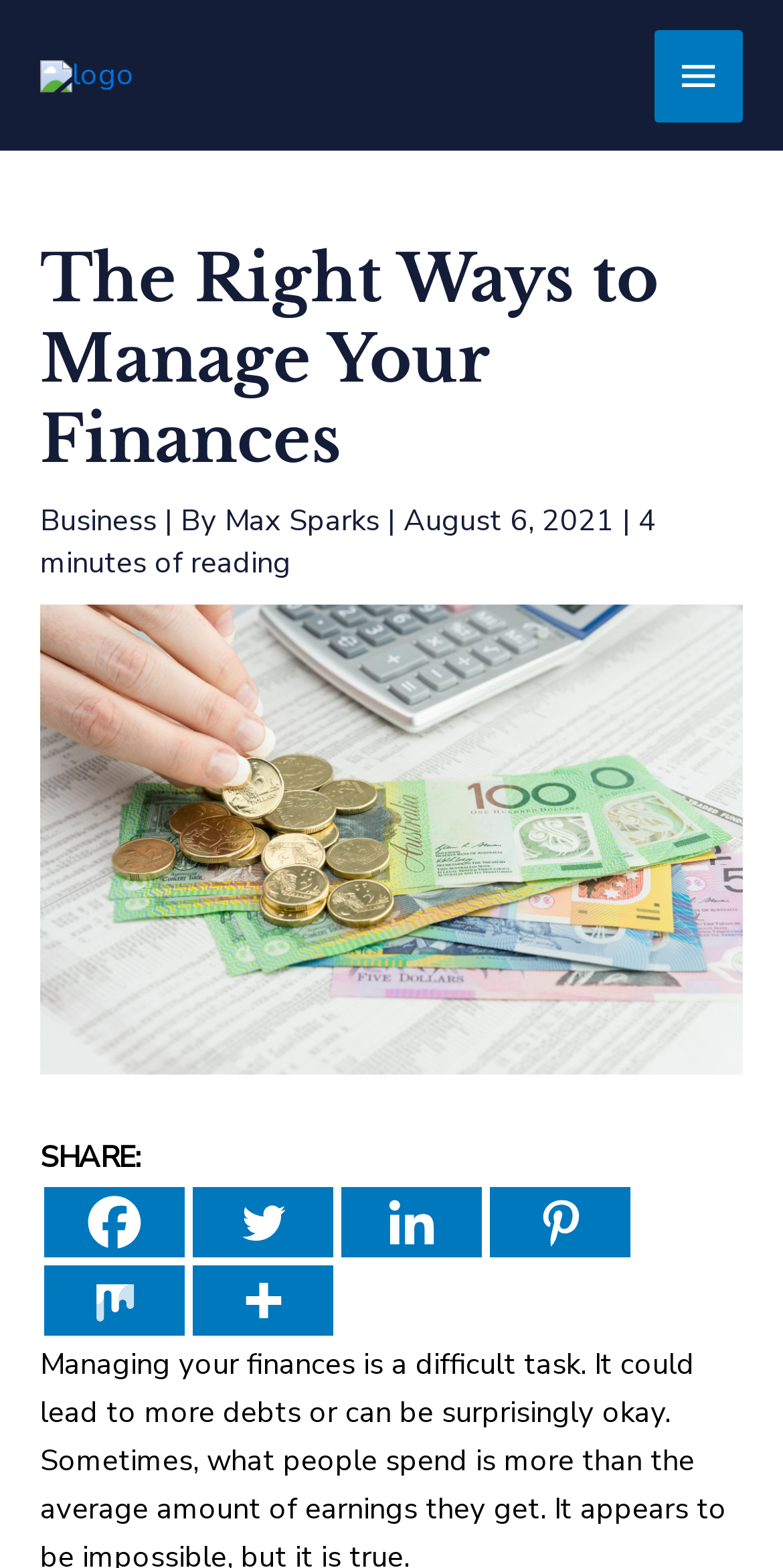Please identify the bounding box coordinates of the element's region that needs to be clicked to fulfill the following instruction: "View more sharing options". The bounding box coordinates should consist of four float numbers between 0 and 1, i.e., [left, top, right, bottom].

[0.246, 0.807, 0.426, 0.852]